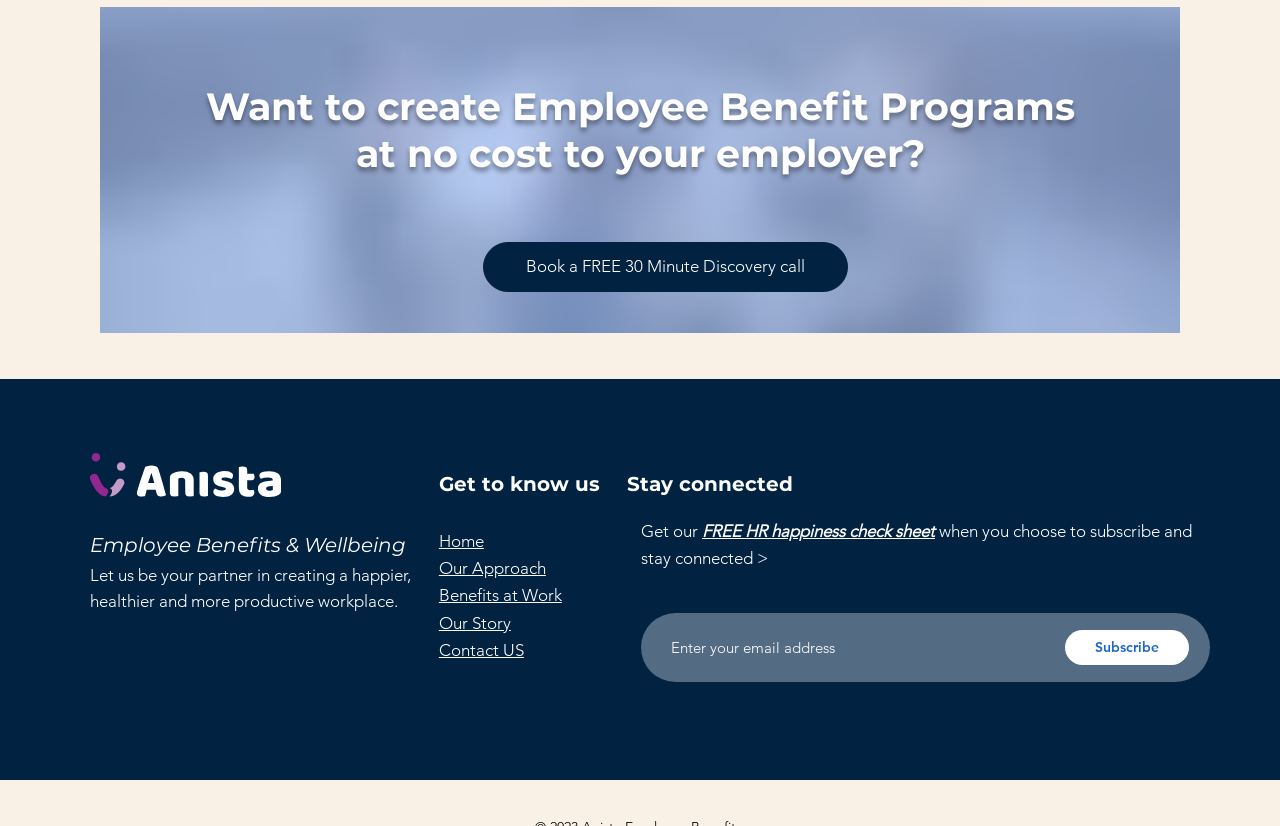Specify the bounding box coordinates of the element's region that should be clicked to achieve the following instruction: "Get in touch with us". The bounding box coordinates consist of four float numbers between 0 and 1, in the format [left, top, right, bottom].

[0.343, 0.775, 0.409, 0.799]